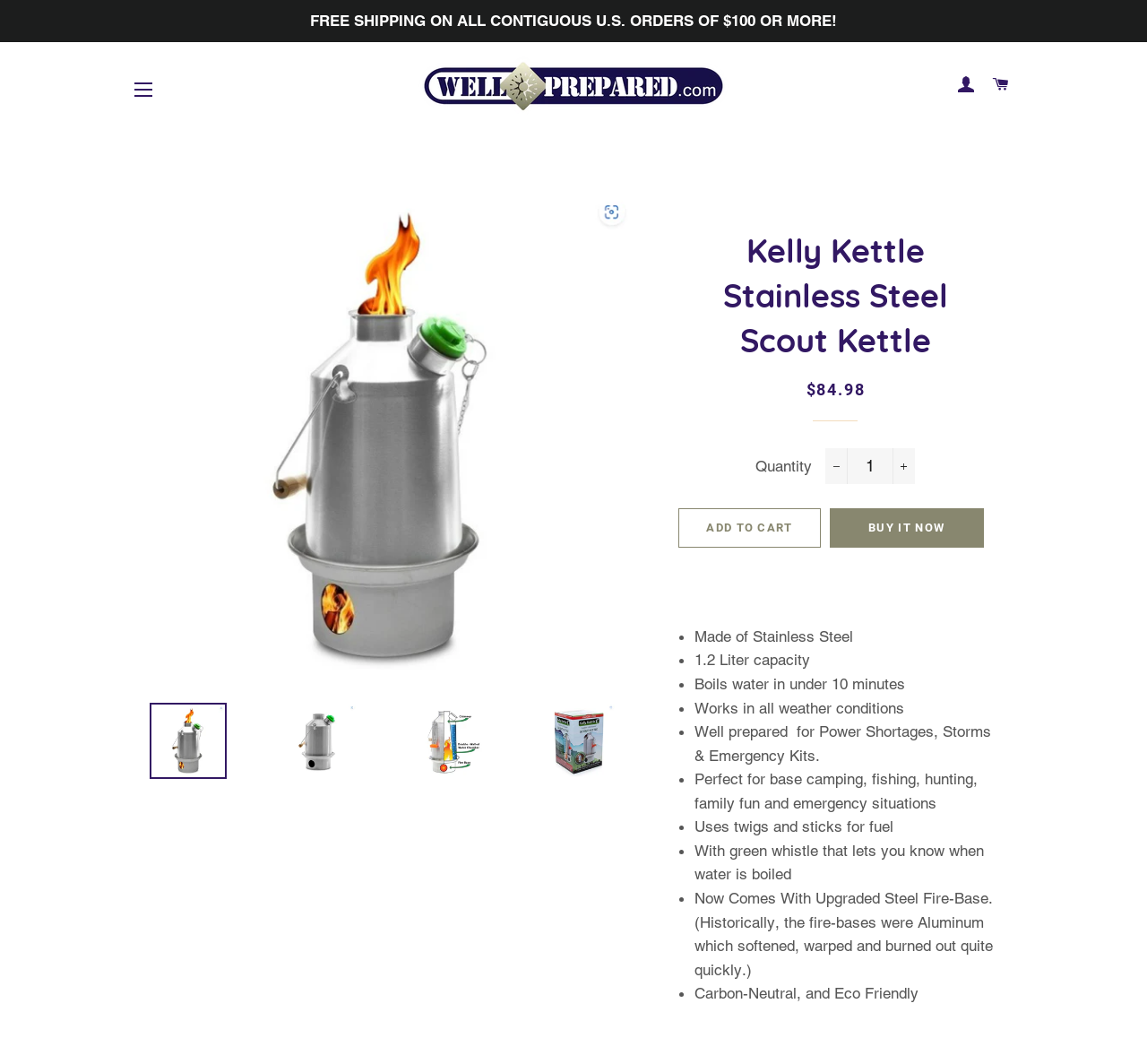Please mark the bounding box coordinates of the area that should be clicked to carry out the instruction: "Log in to the account".

[0.829, 0.056, 0.856, 0.105]